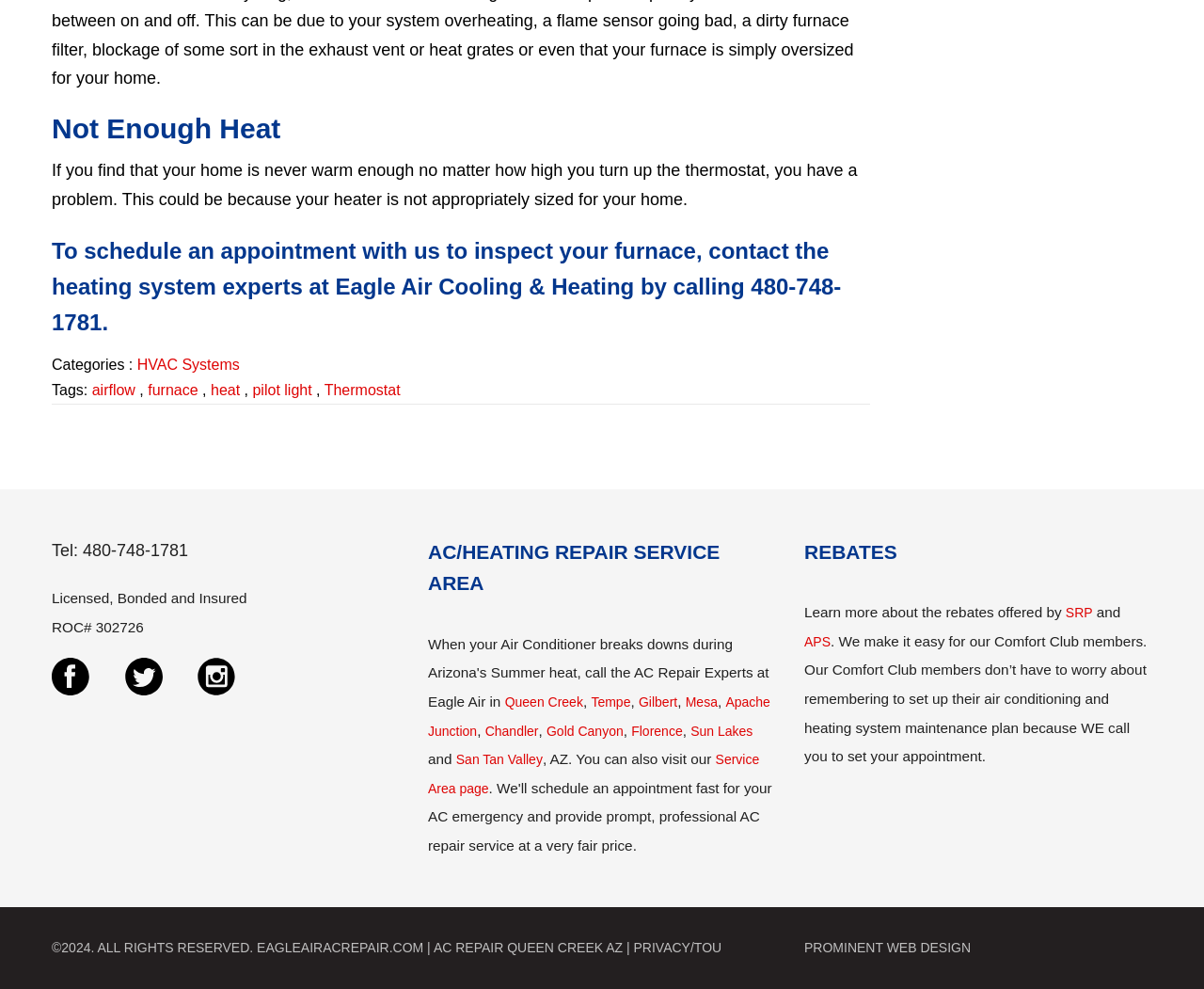Please identify the bounding box coordinates of where to click in order to follow the instruction: "Learn more about rebates offered by SRP".

[0.885, 0.612, 0.907, 0.627]